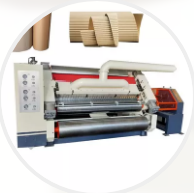Please give a one-word or short phrase response to the following question: 
What is the focus of this machine's design?

High productivity and quality